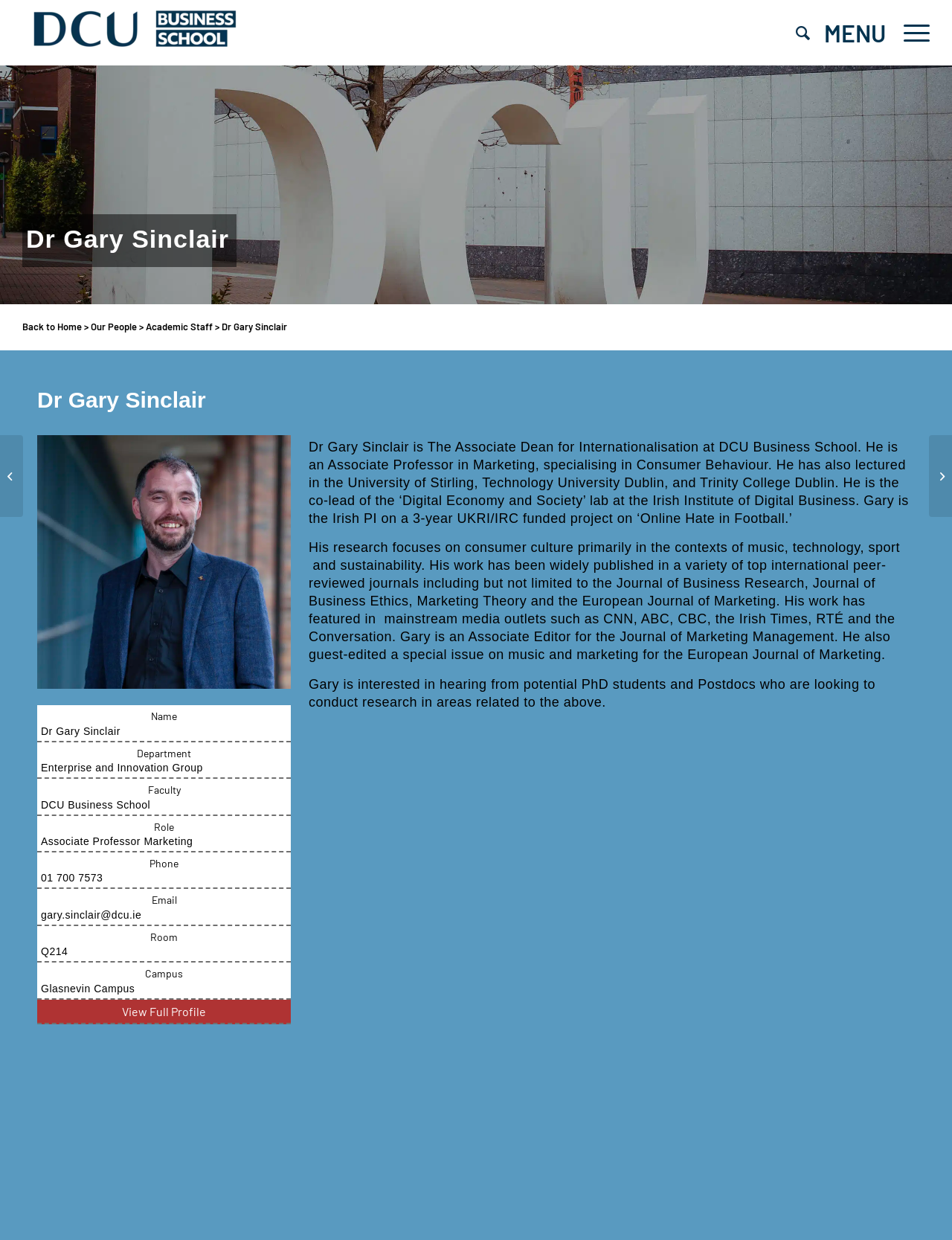Please reply with a single word or brief phrase to the question: 
What is the phone number of Dr. Gary Sinclair?

01 700 7573